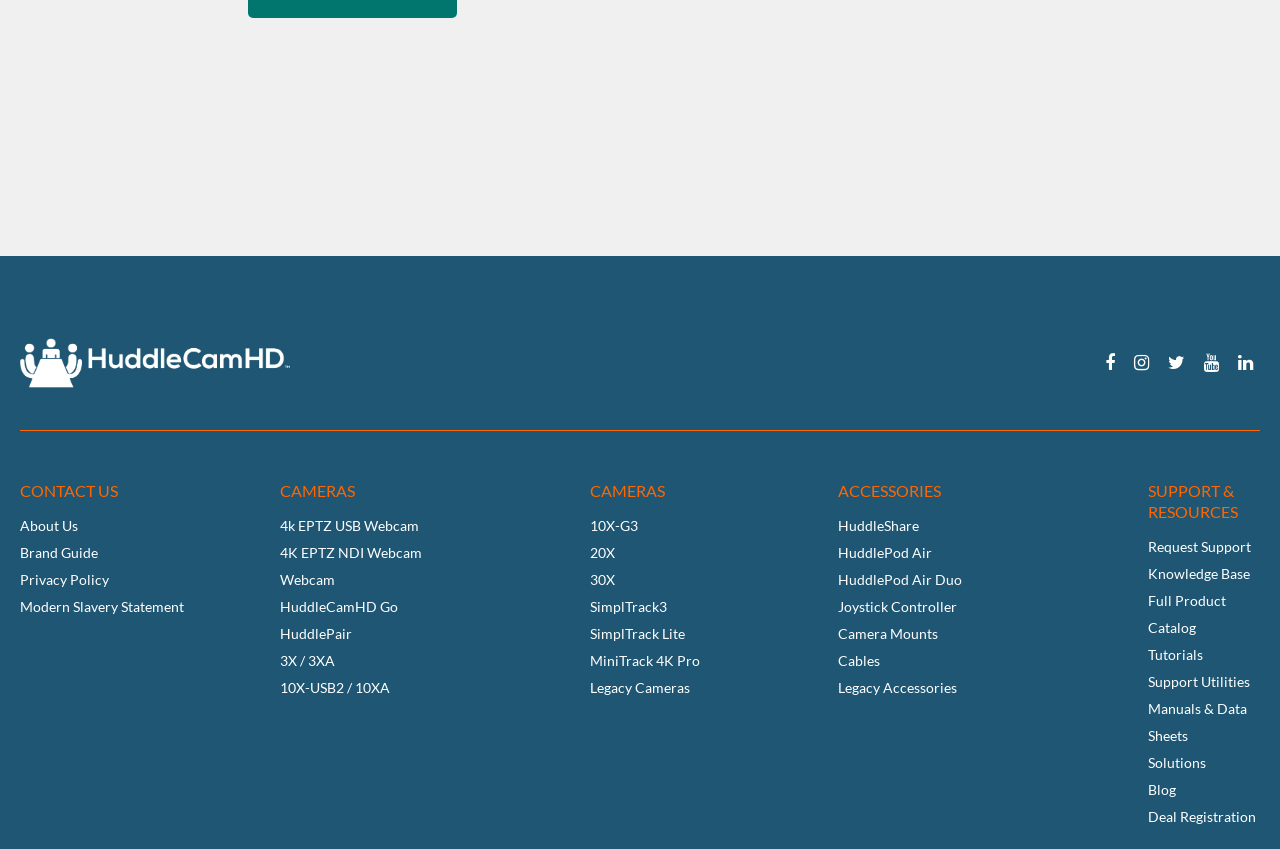Please identify the bounding box coordinates of the element I need to click to follow this instruction: "Read the Privacy Policy".

[0.016, 0.673, 0.085, 0.693]